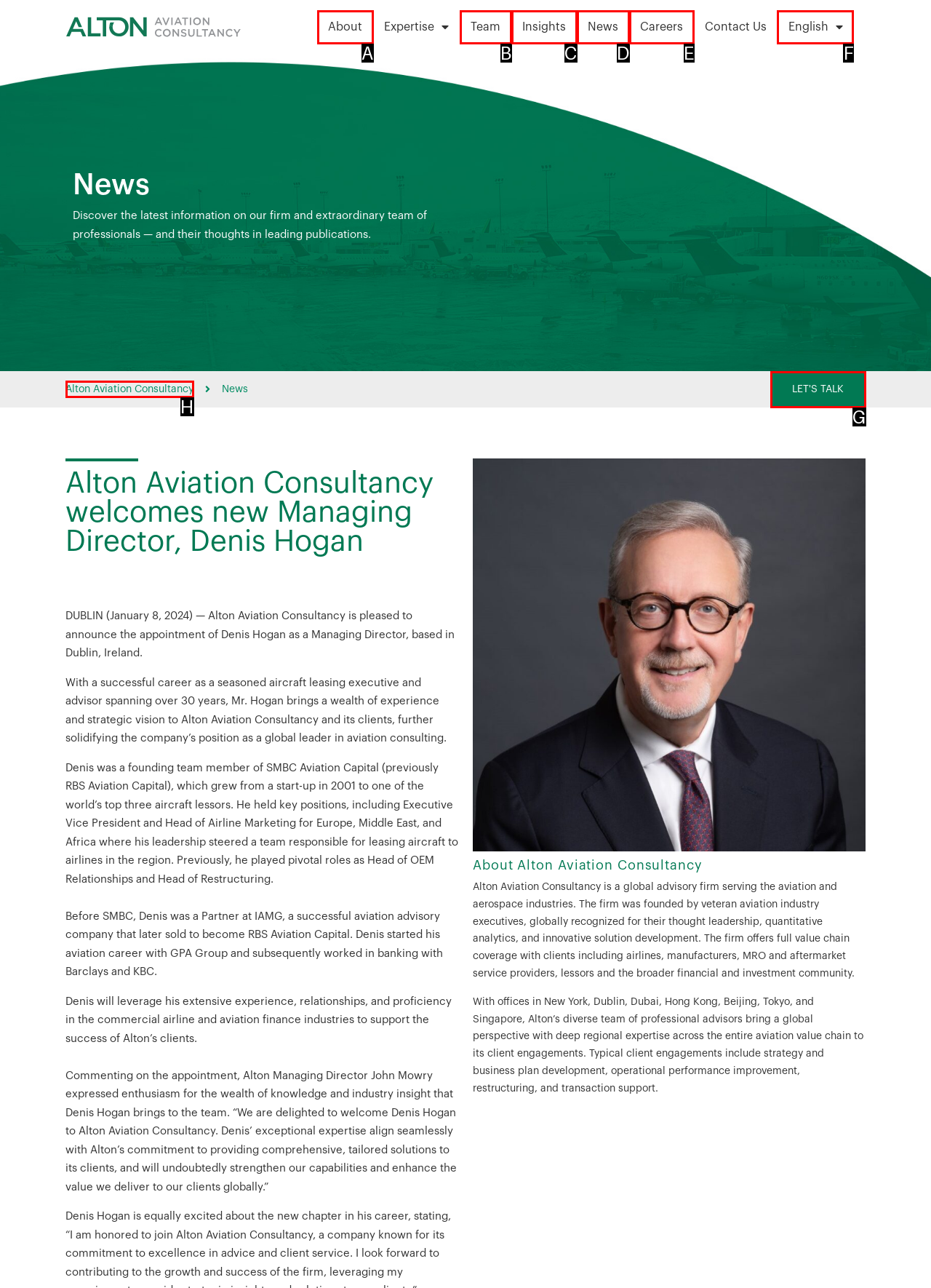Determine which letter corresponds to the UI element to click for this task: Click on the 'English' language dropdown
Respond with the letter from the available options.

F